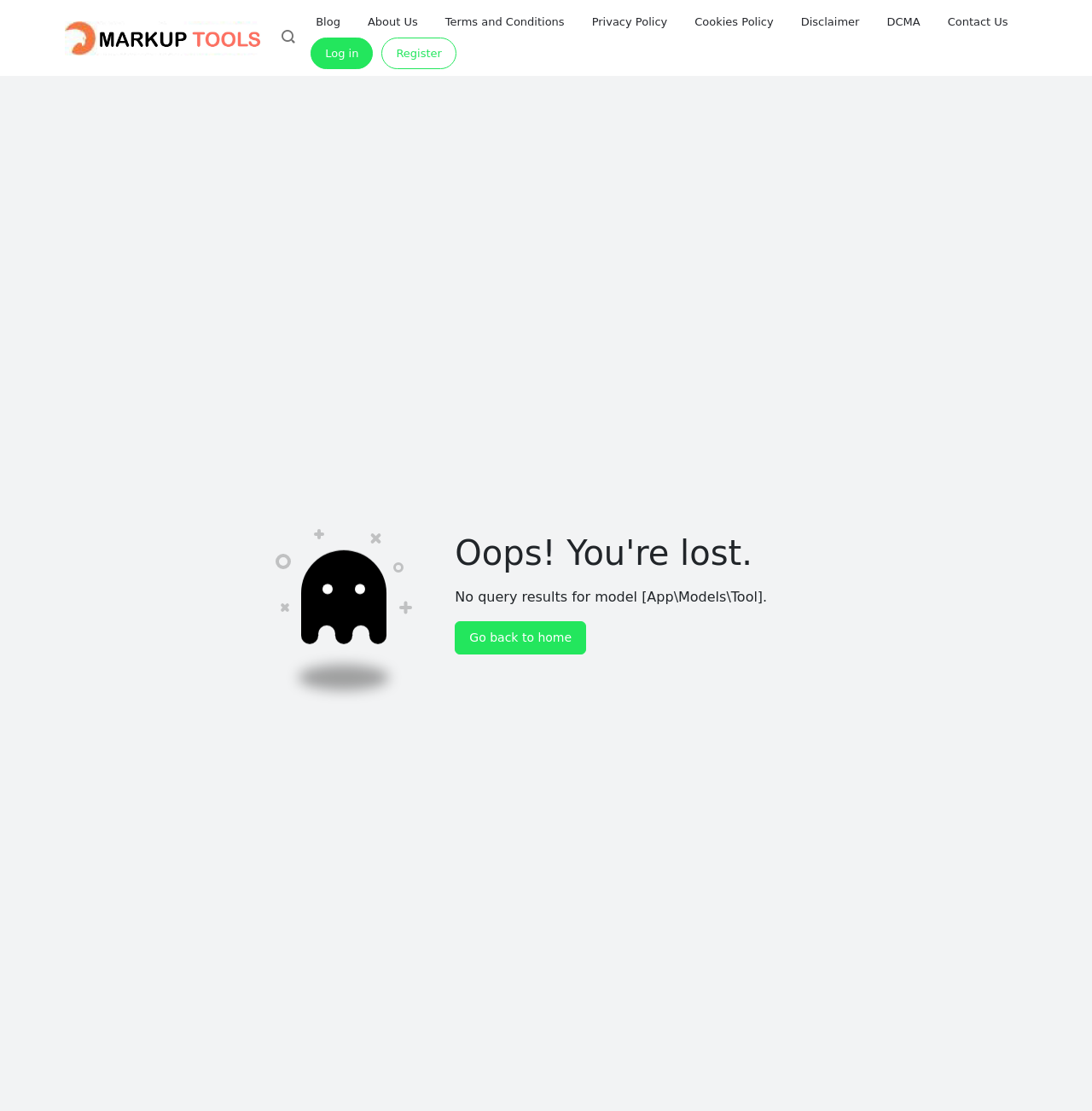Determine the coordinates of the bounding box for the clickable area needed to execute this instruction: "Click on the 'FREE Demo' link".

None